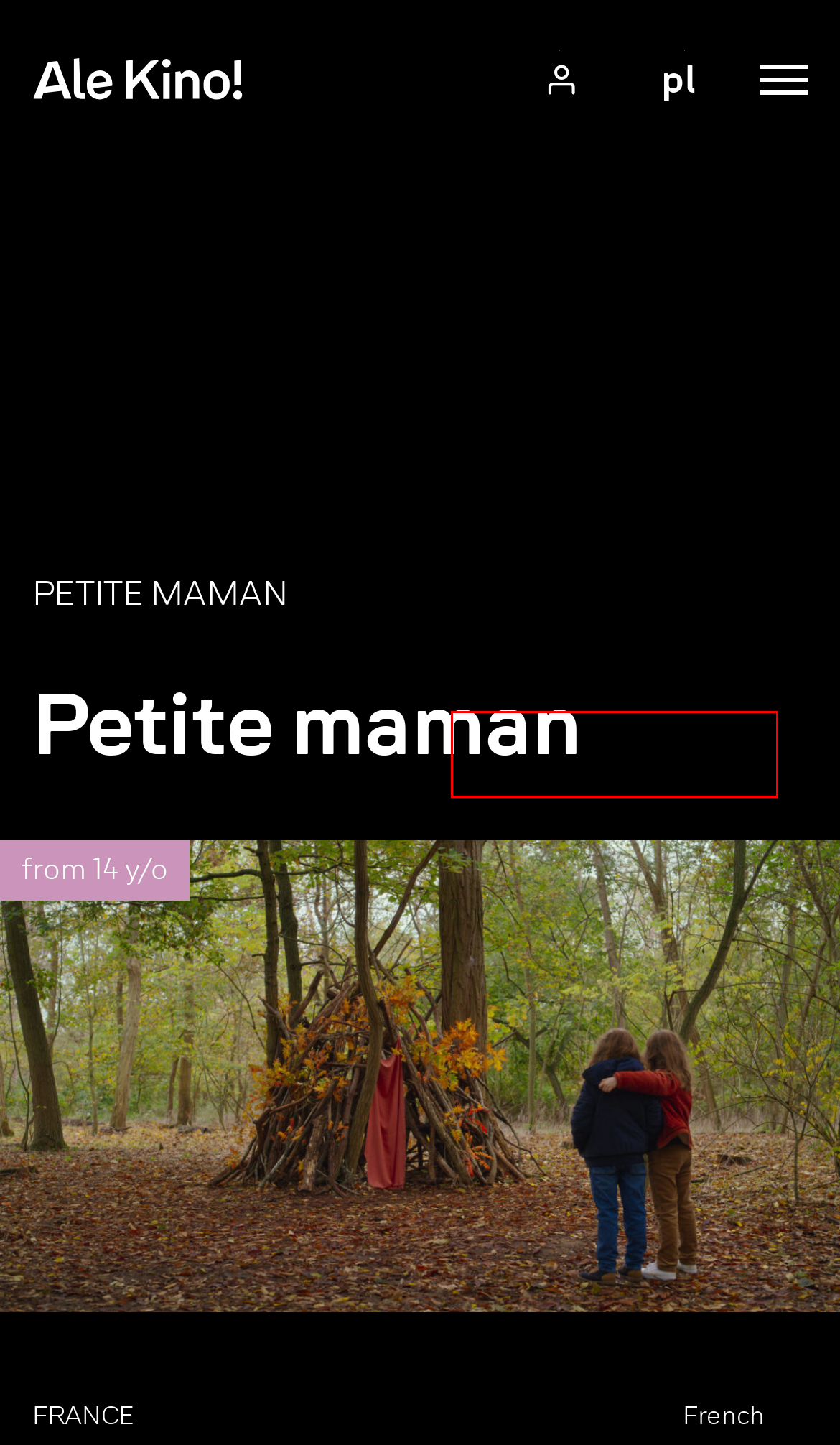You have a screenshot of a webpage where a red bounding box highlights a specific UI element. Identify the description that best matches the resulting webpage after the highlighted element is clicked. The choices are:
A. FAQ - 39. MFFMW Ale Kino!
B. Contact - 39. MFFMW Ale Kino!
C. Biblioteka dydaktyczna - 39. MFFMW Ale Kino!
D. Sign in - 39. MFFMW Ale Kino!
E. Awards - 39. MFFMW Ale Kino!
F. Partners - 39. MFFMW Ale Kino!
G. Centrum Sztuki Dziecka w Poznaniu - bip.poznan.pl
H. Media - 39. MFFMW Ale Kino!

C